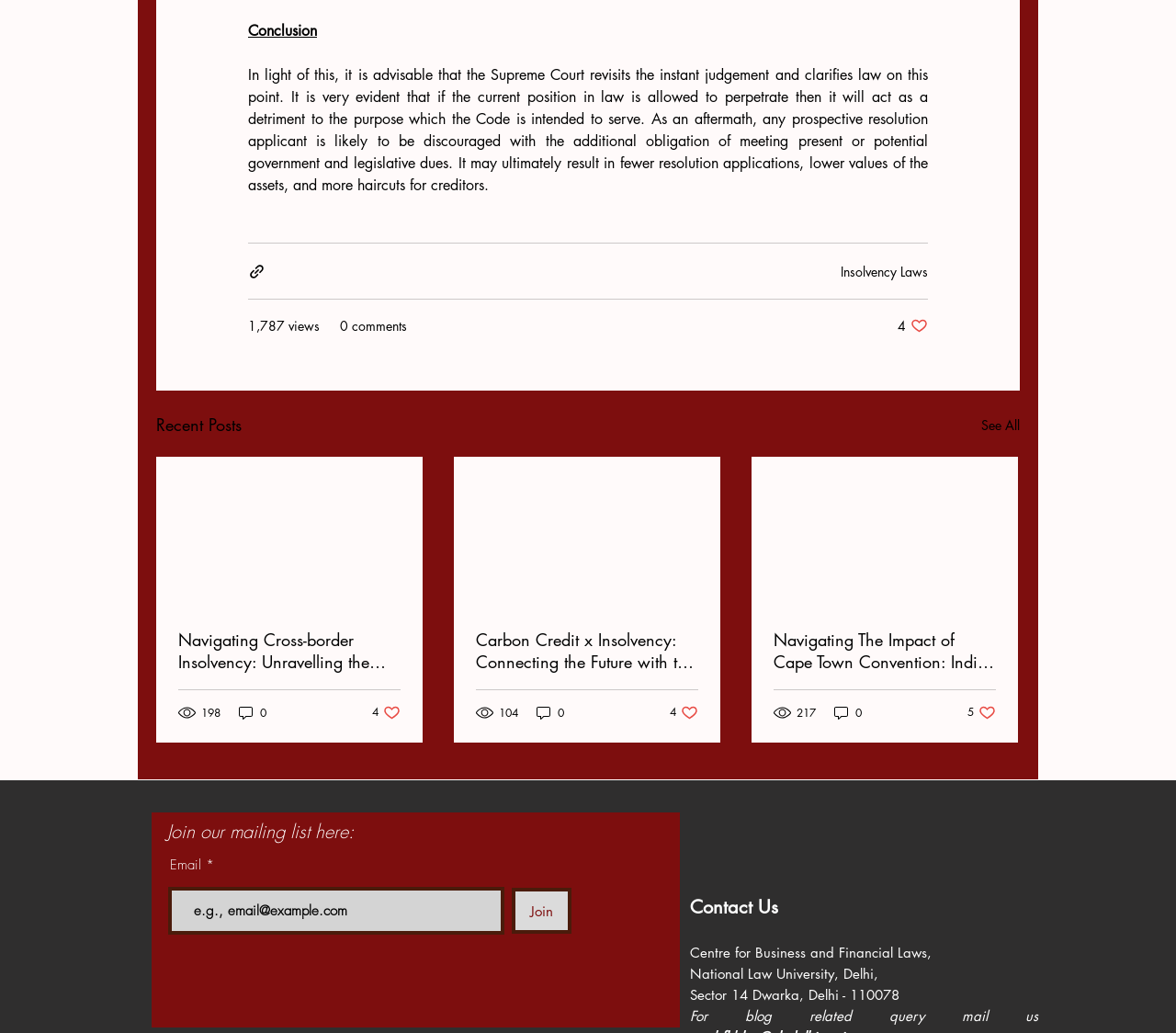Find the bounding box coordinates for the area that must be clicked to perform this action: "Read the article 'Navigating Cross-border Insolvency: Unravelling the COMI Conundrum'".

[0.152, 0.609, 0.341, 0.651]